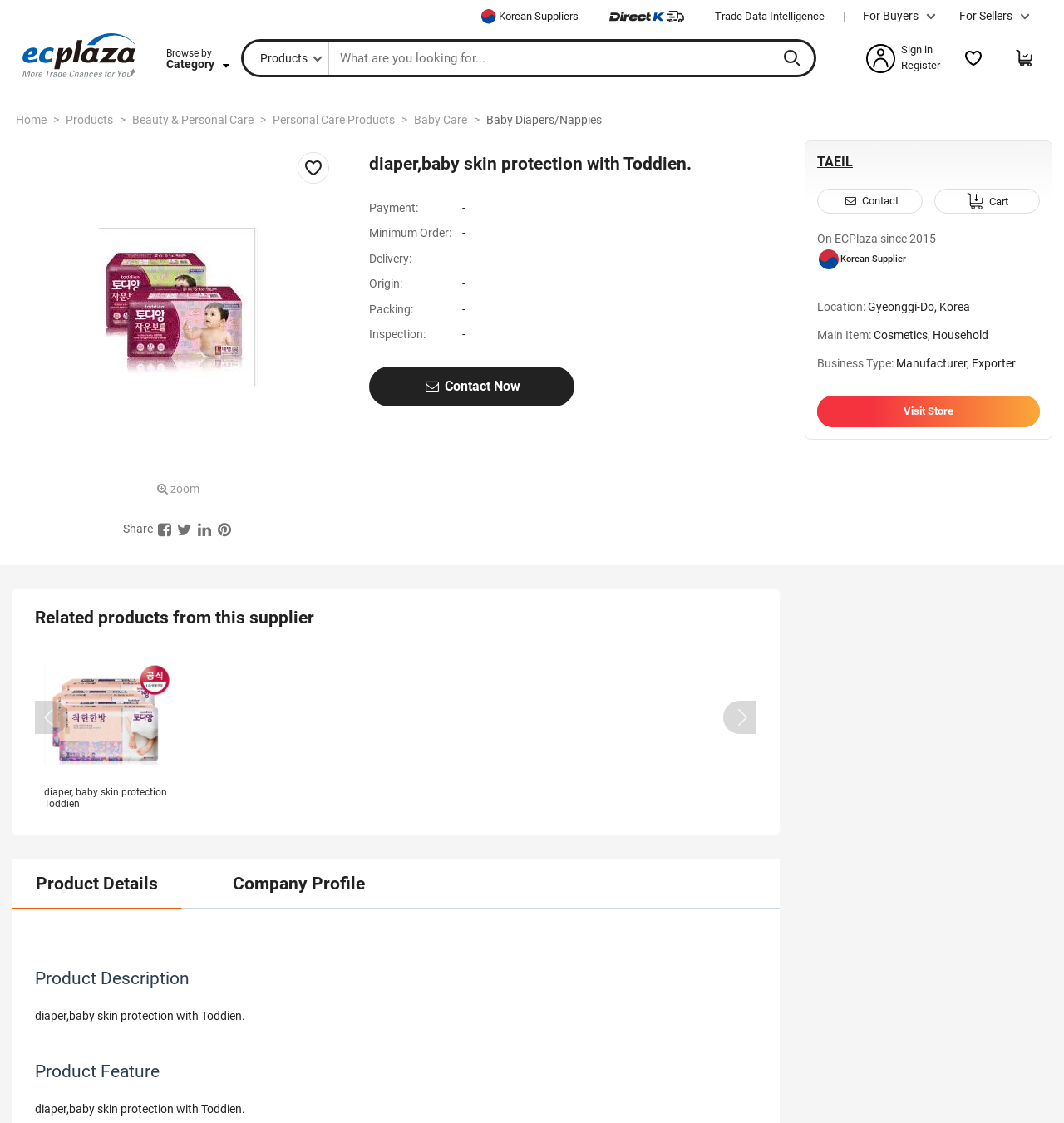Explain in detail what is displayed on the webpage.

This webpage is about a product called "Diaper, Baby Skin Protection with Toddien" from a Korean supplier, TAEIL. At the top of the page, there are links to "Korean Suppliers", "Direct K", and "Trade Data Intelligence" on the left, followed by a separator line and then "For Buyers" and "For Sellers" on the right. Below this, there is a link to "Back to main page" with the ECPlaza logo next to it.

On the left side of the page, there is a navigation menu with options to browse by category, products, and other filters. There is also a search box with a "Search" button next to it. Above the search box, there are links to "Sign in", "Register", "Favorites", and "Inquiry Cart".

The main content of the page is about the product, with a large image of the diaper on the left and product details on the right. The product details include payment information, minimum order, delivery, origin, packing, and inspection details. There are also links to "Contact Now" and "Add to Inquiry Cart".

Below the product details, there is information about the supplier, TAEIL, including their company profile, location, main items, business type, and a link to visit their store. There is also a section for related products from this supplier, with an image and link to another product.

At the bottom of the page, there are links to "Product Details", "Company Profile", and a product description and feature section.